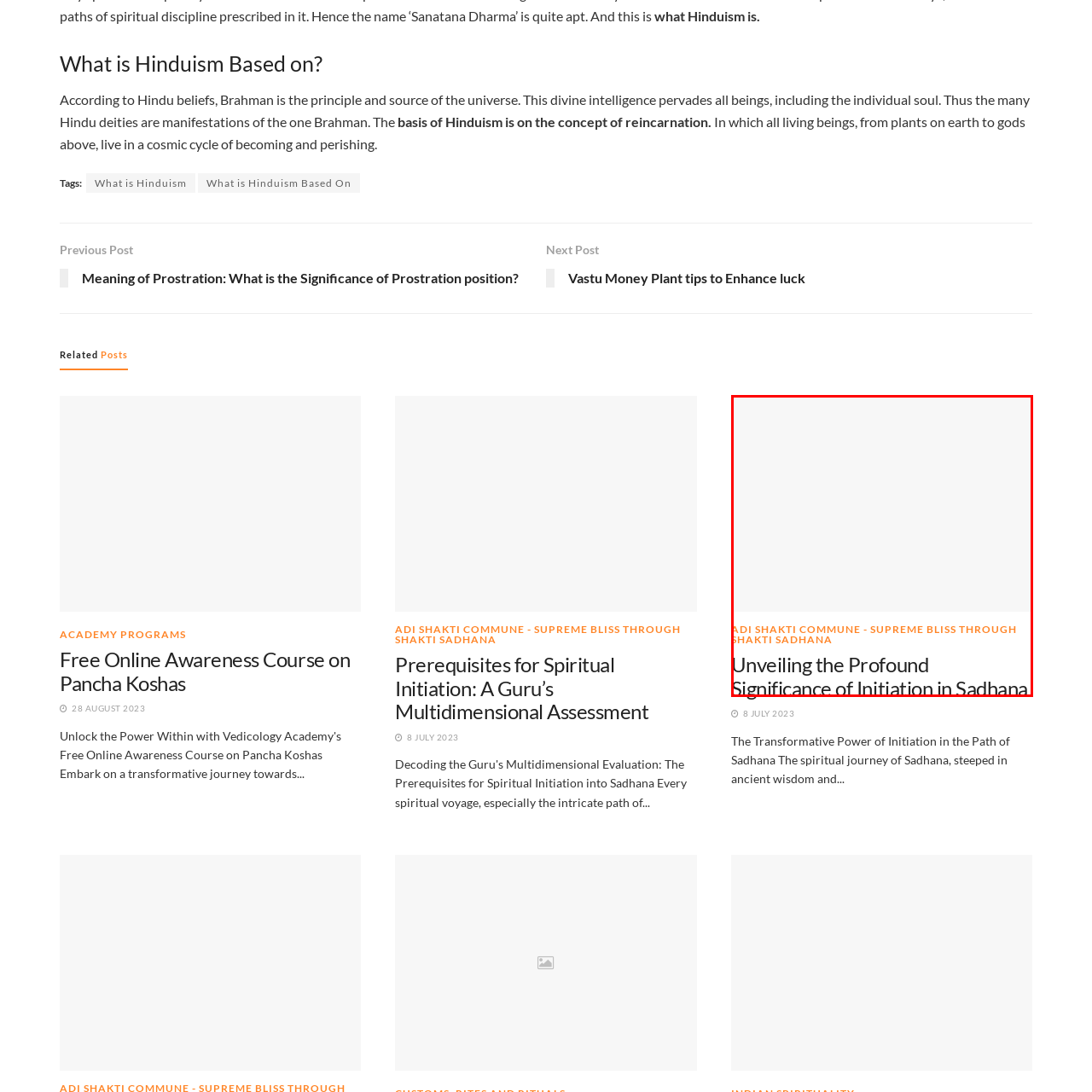Examine the image within the red border and provide a concise answer: What atmosphere does the aesthetic presentation of the image reflect?

Serene and reflective